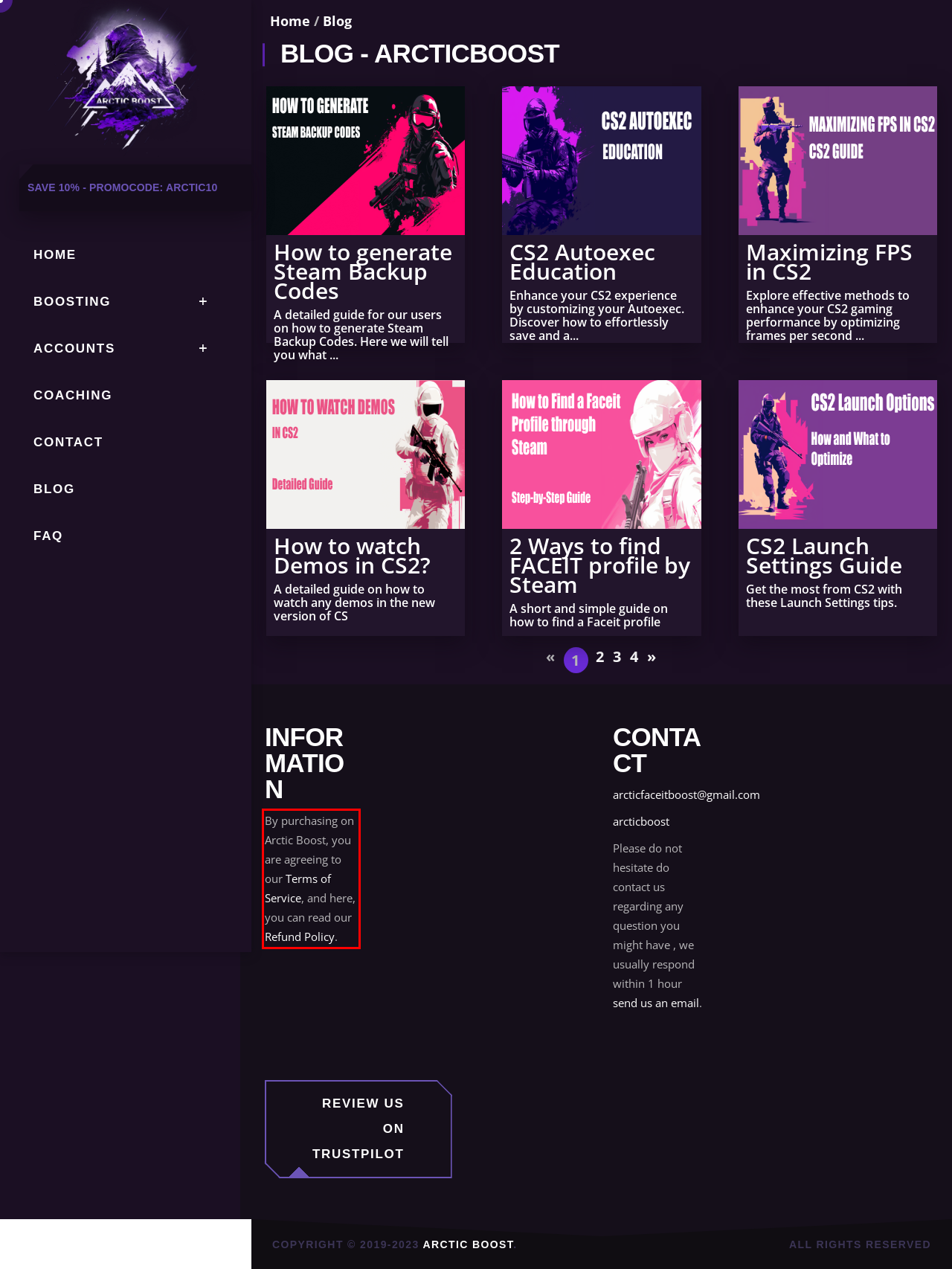Observe the screenshot of the webpage, locate the red bounding box, and extract the text content within it.

By purchasing on Arctic Boost, you are agreeing to our Terms of Service, and here, you can read our Refund Policy.